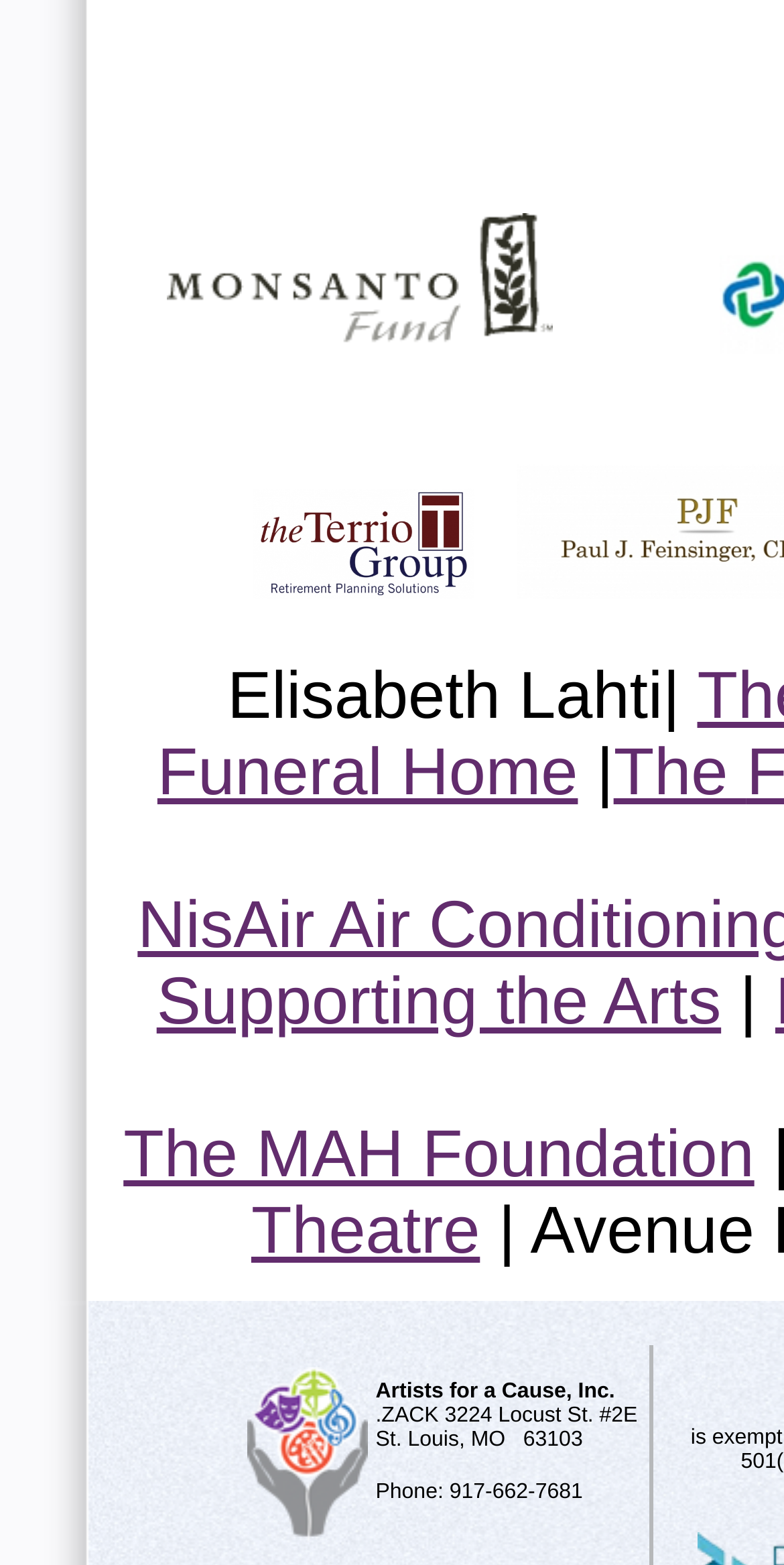Give a concise answer using only one word or phrase for this question:
What is the address of the organization?

3224 Locust St. #2E St. Louis, MO 63103